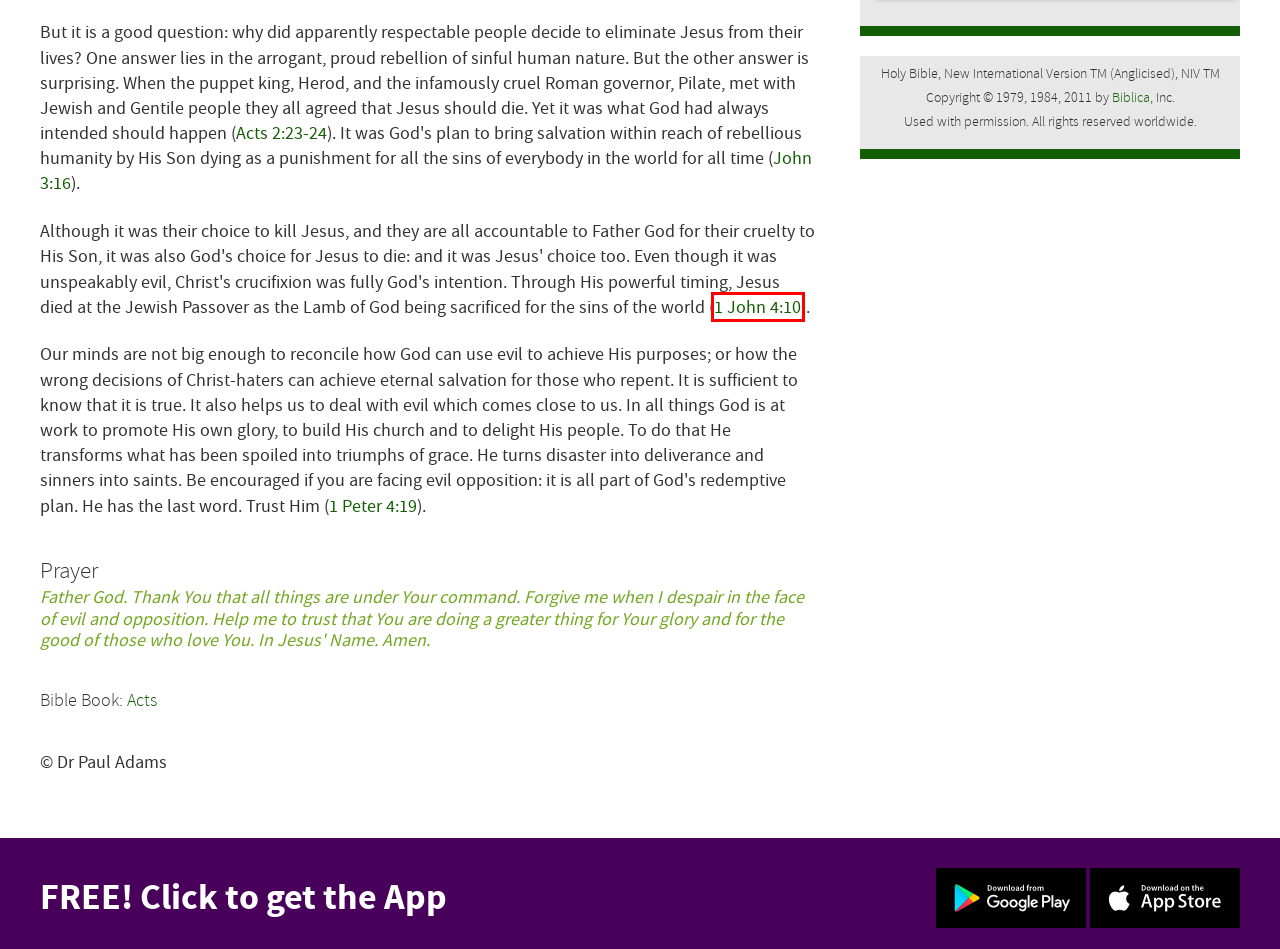View the screenshot of the webpage containing a red bounding box around a UI element. Select the most fitting webpage description for the new page shown after the element in the red bounding box is clicked. Here are the candidates:
A. 1John4:10; NIVUK - This is love: not that we loved God, - Bible Gateway
B. John3:16; NIVUK - For God so loved the world that he gave - Bible Gateway
C. Oh great! | bendesmond.com
D. Many people want to find God | CrossCheck
E. 1Peter4:19; NIVUK - So then, those who suffer according to - Bible Gateway
F. BeaconLight | BeaconLight
G. Acts2:23-24; NIVUK - This man was handed over to you by - Bible Gateway
H. Welcome | Word@Work

A